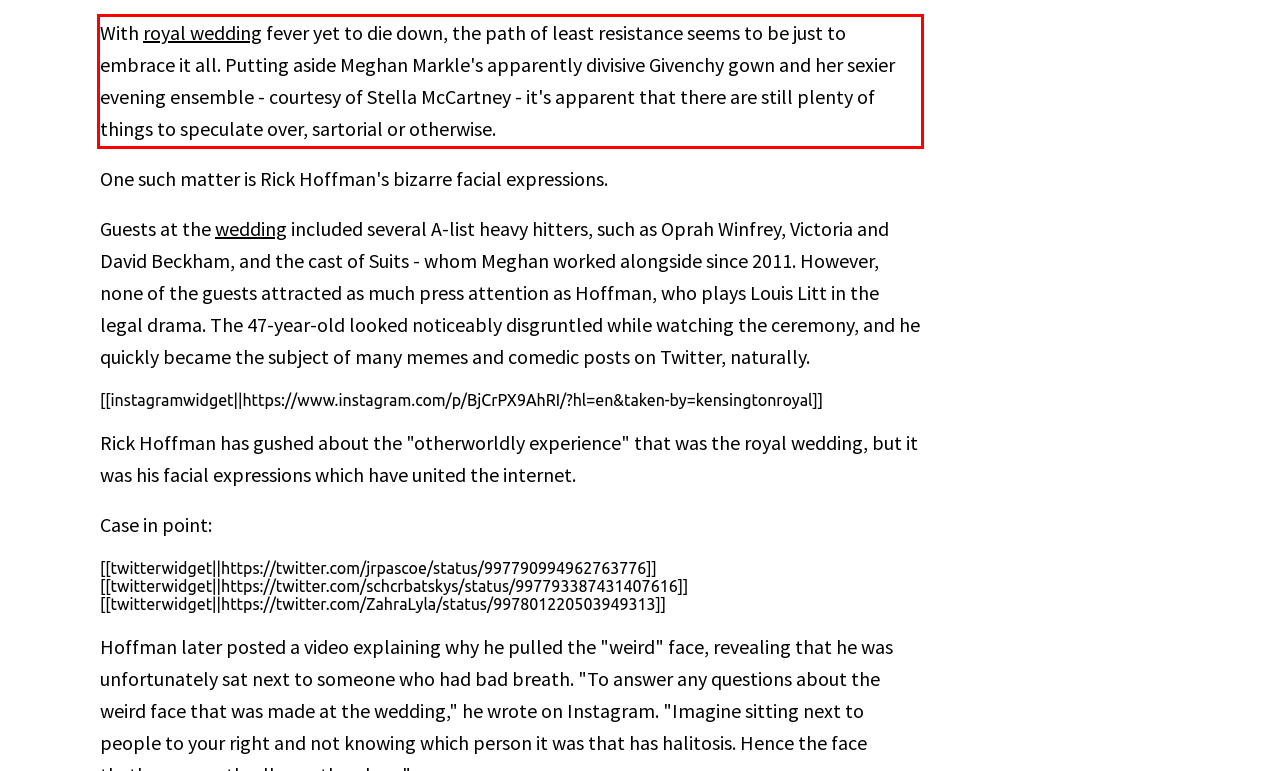There is a screenshot of a webpage with a red bounding box around a UI element. Please use OCR to extract the text within the red bounding box.

With royal wedding fever yet to die down, the path of least resistance seems to be just to embrace it all. Putting aside Meghan Markle's apparently divisive Givenchy gown and her sexier evening ensemble - courtesy of Stella McCartney - it's apparent that there are still plenty of things to speculate over, sartorial or otherwise.